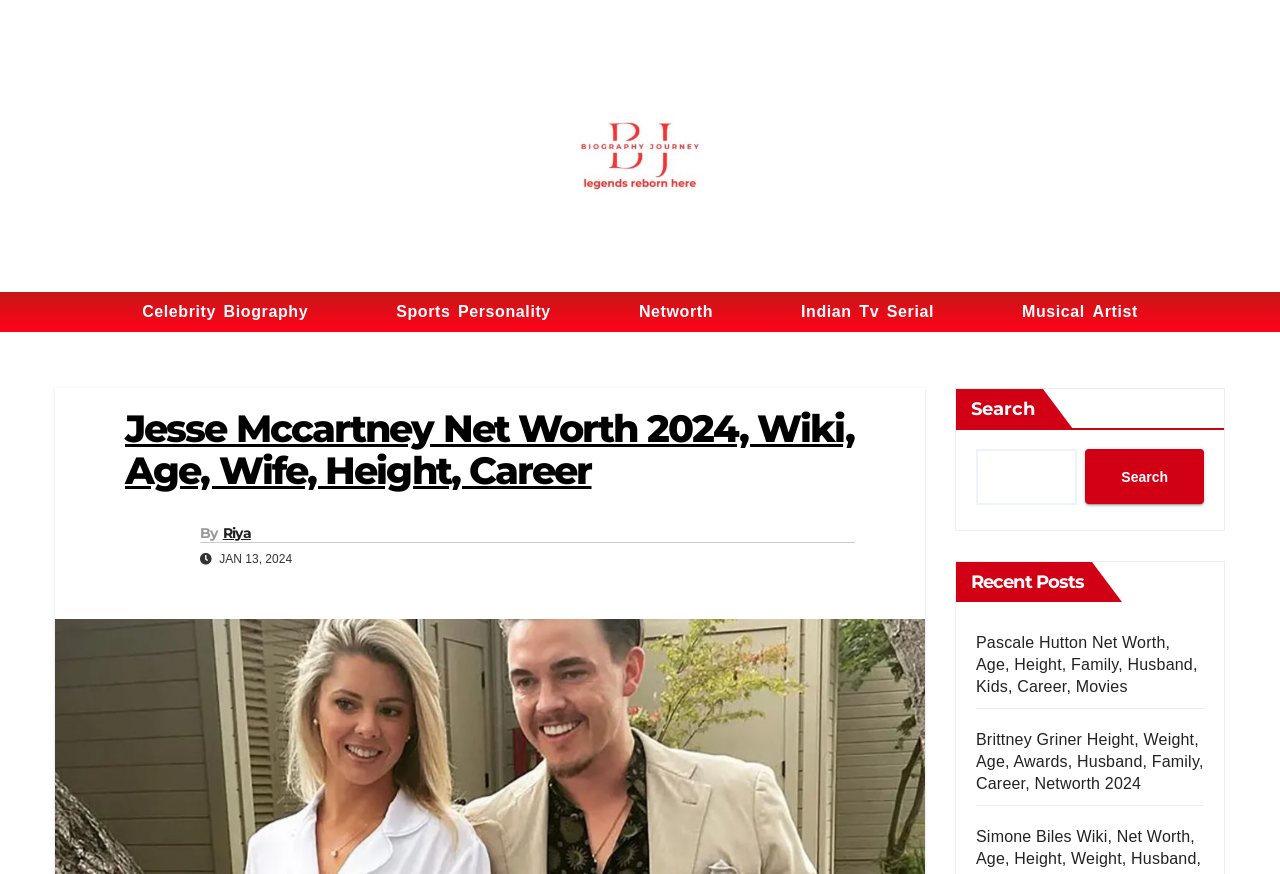Please determine the bounding box coordinates of the clickable area required to carry out the following instruction: "Check out Musical Artist page". The coordinates must be four float numbers between 0 and 1, represented as [left, top, right, bottom].

[0.764, 0.289, 0.923, 0.315]